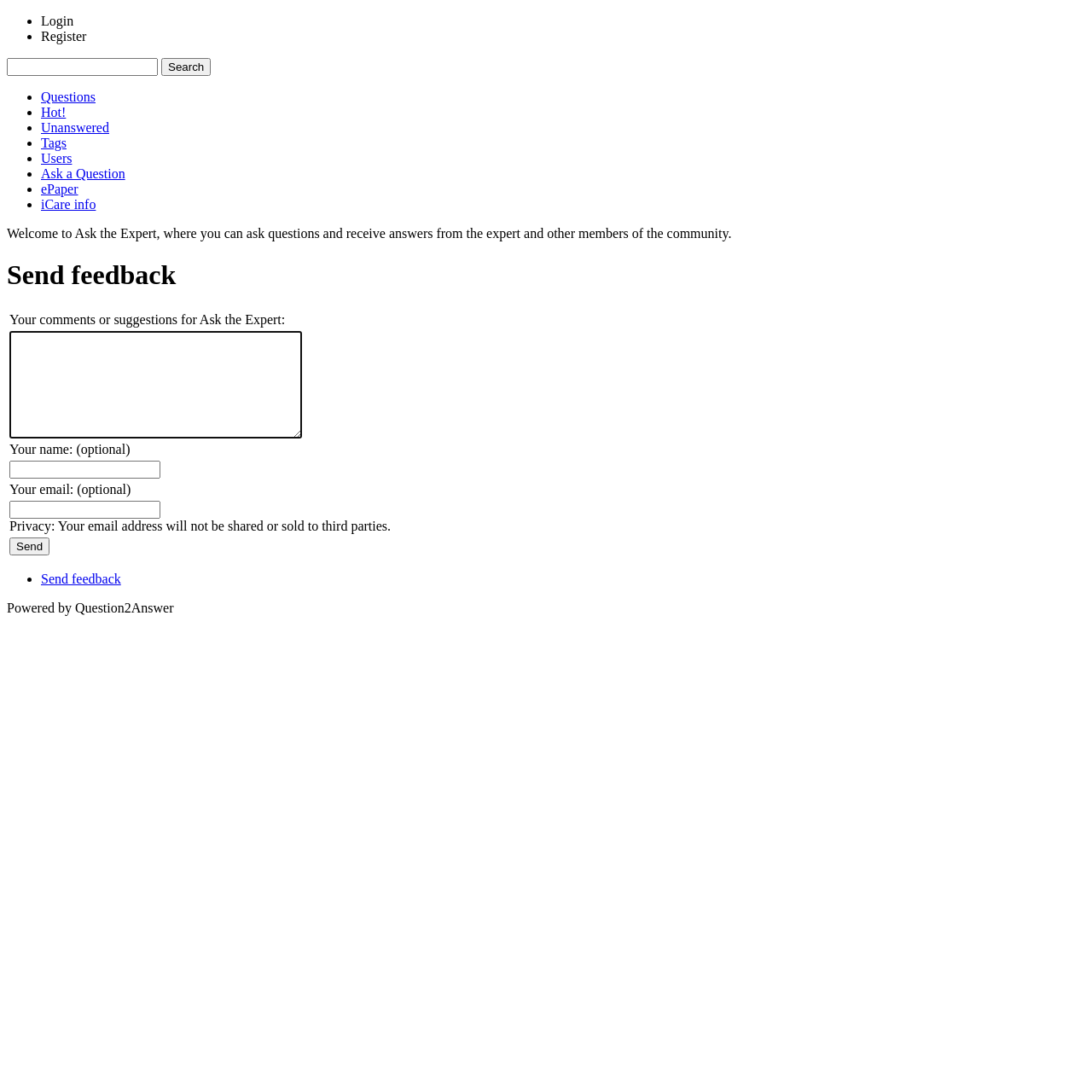Using the provided element description "Ask a Question", determine the bounding box coordinates of the UI element.

[0.038, 0.152, 0.115, 0.166]